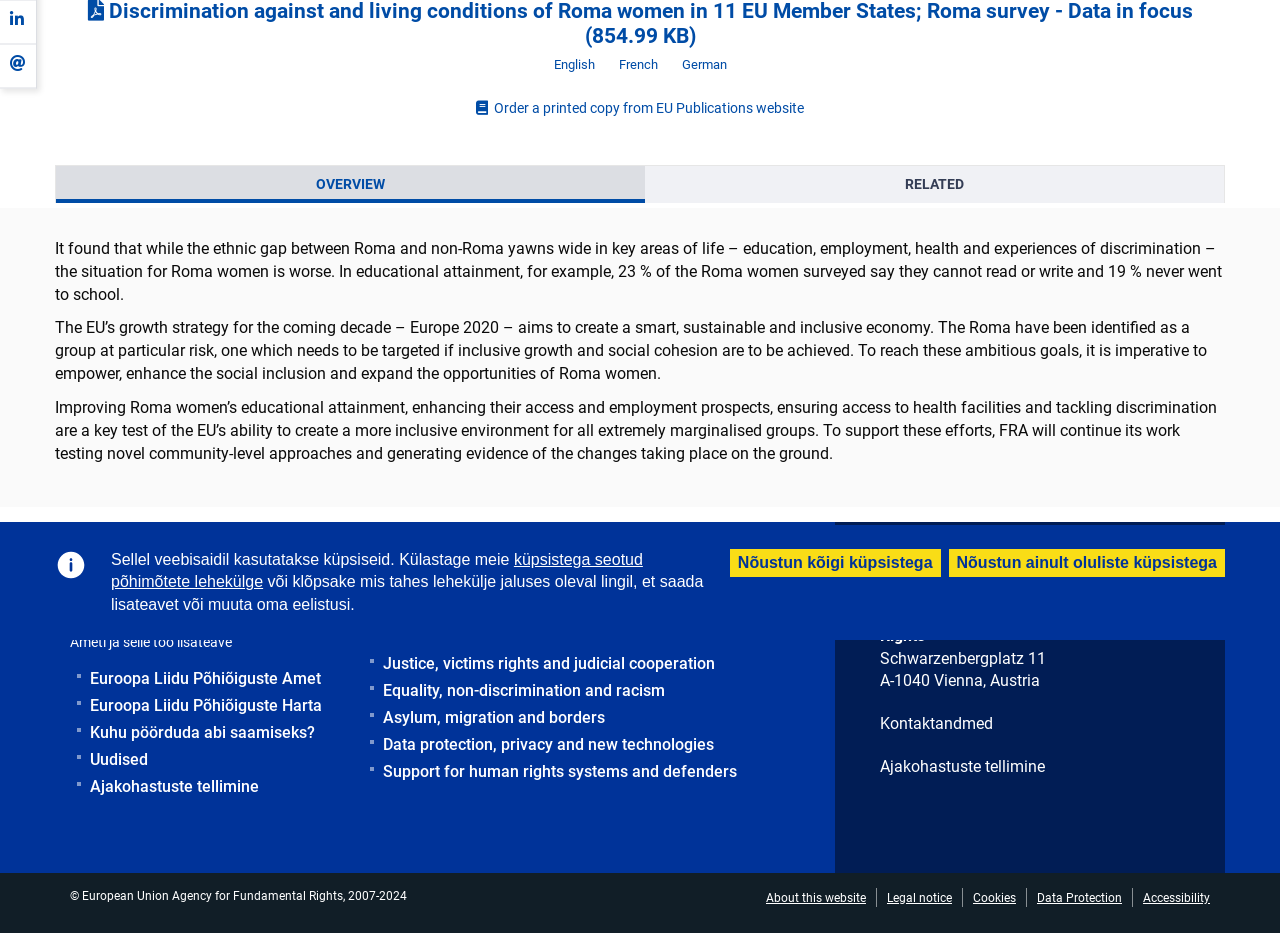Locate the bounding box coordinates of the UI element described by: "Nõustun kõigi küpsistega". The bounding box coordinates should consist of four float numbers between 0 and 1, i.e., [left, top, right, bottom].

[0.57, 0.588, 0.735, 0.618]